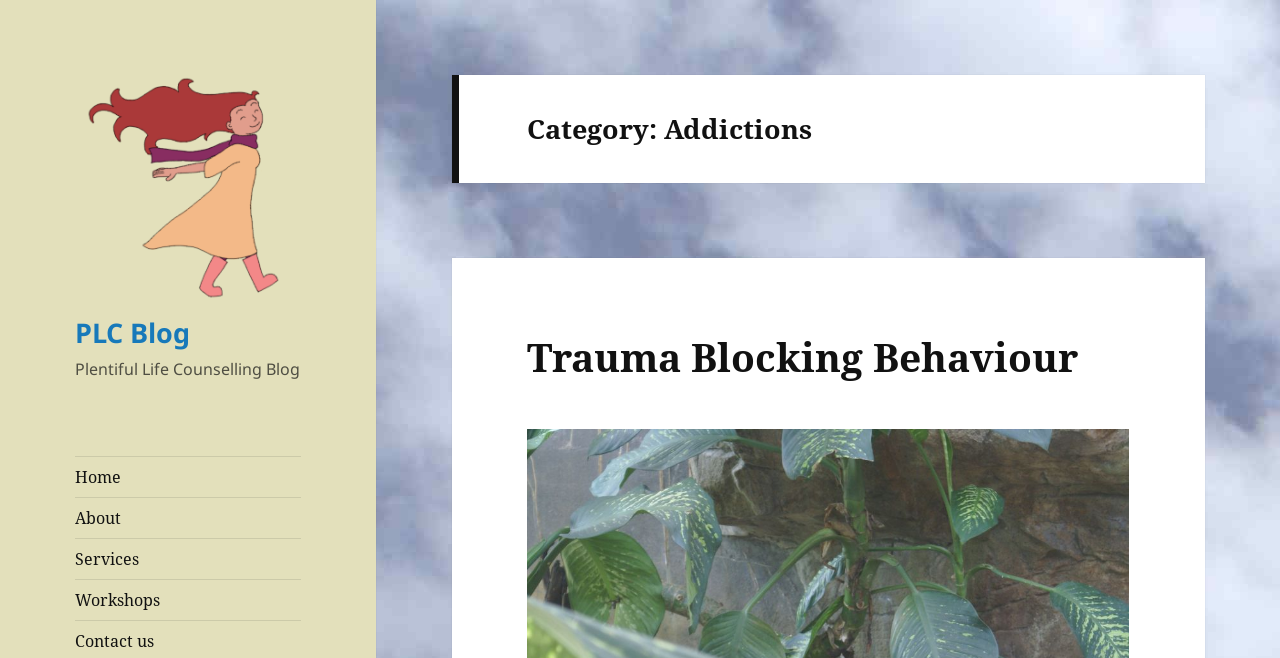Reply to the question below using a single word or brief phrase:
What is the title of the blog post?

Trauma Blocking Behaviour